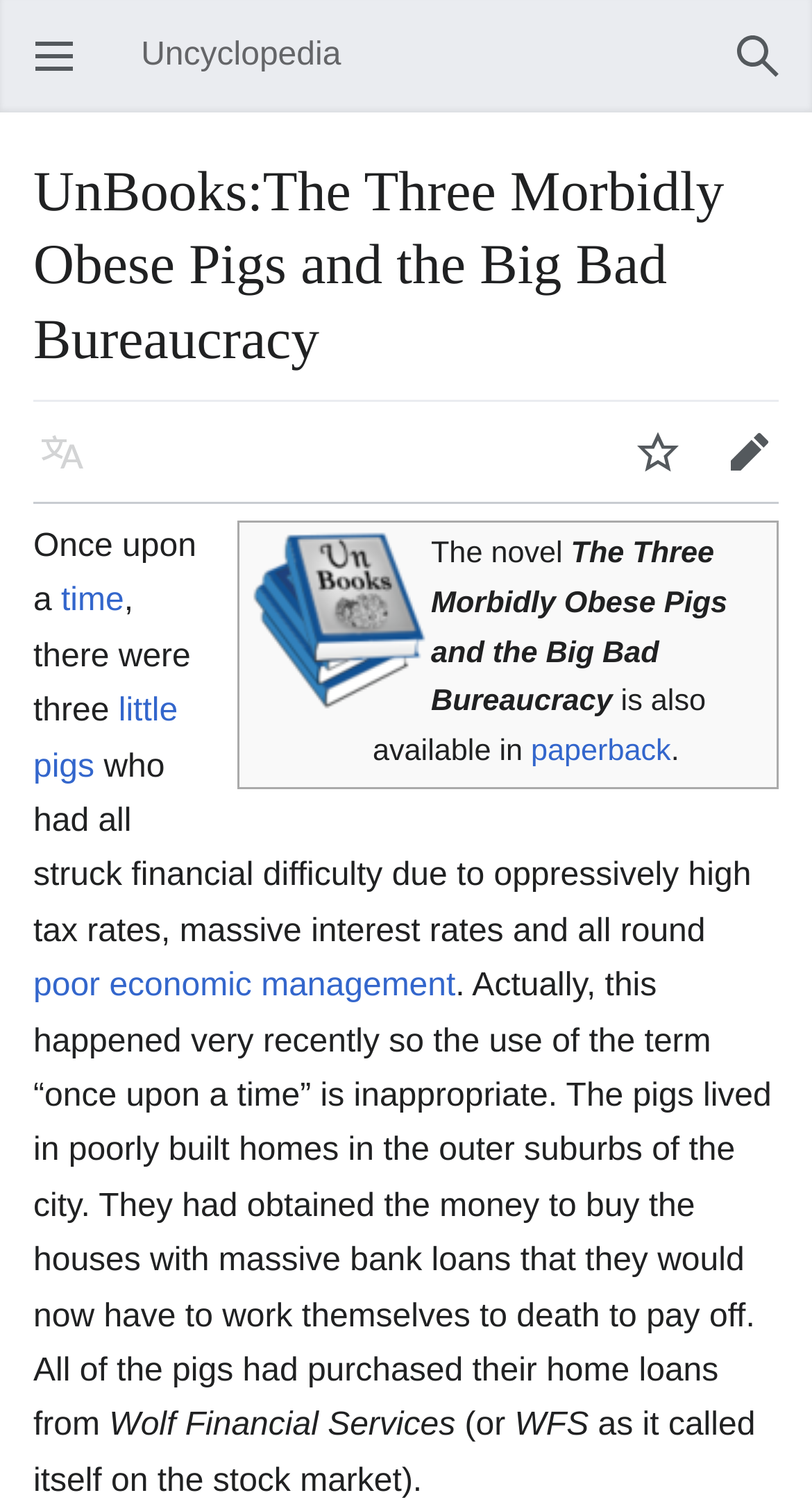How many little pigs are there?
Based on the image, give a one-word or short phrase answer.

three